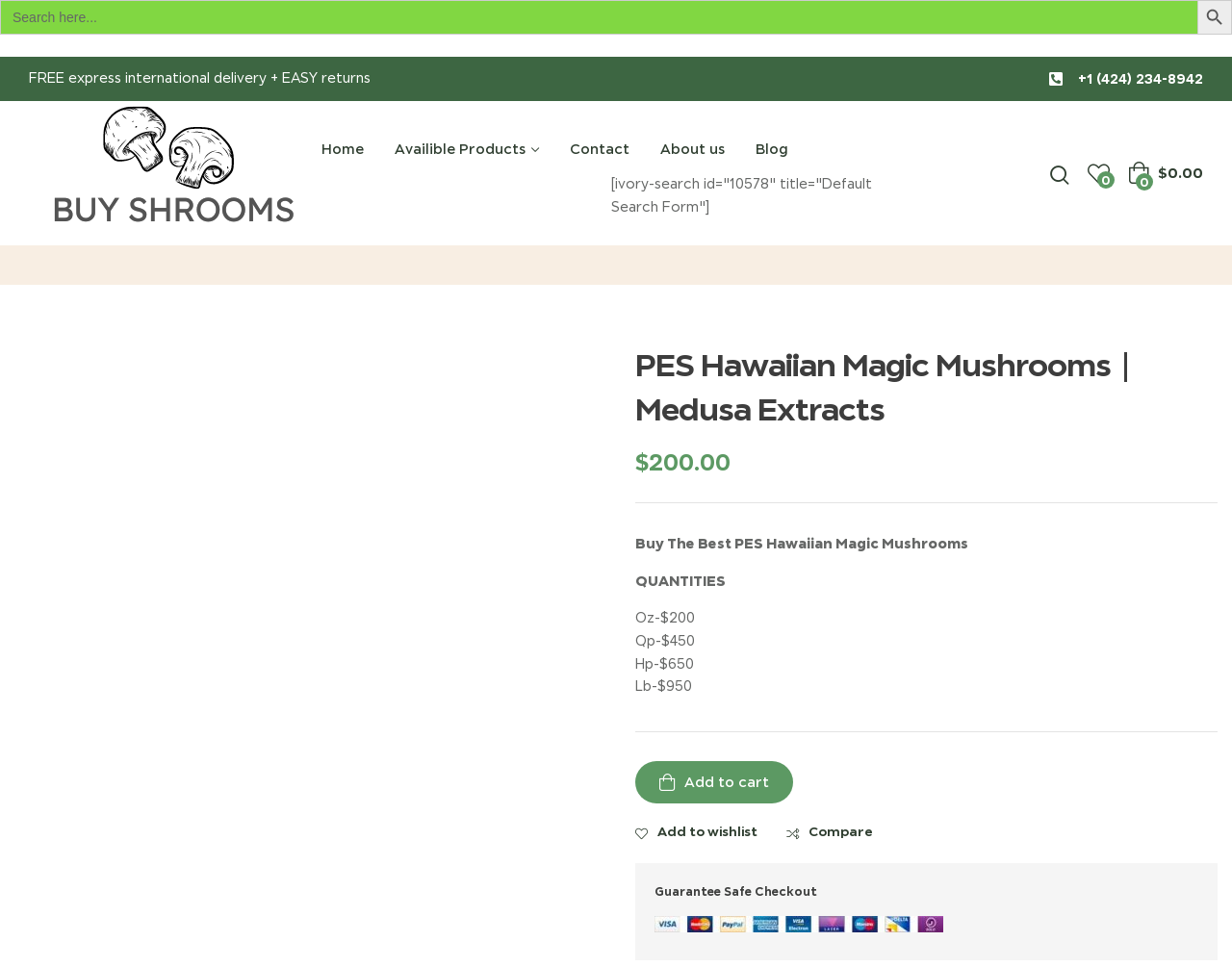Could you find the bounding box coordinates of the clickable area to complete this instruction: "Contact Customer Service"?

None